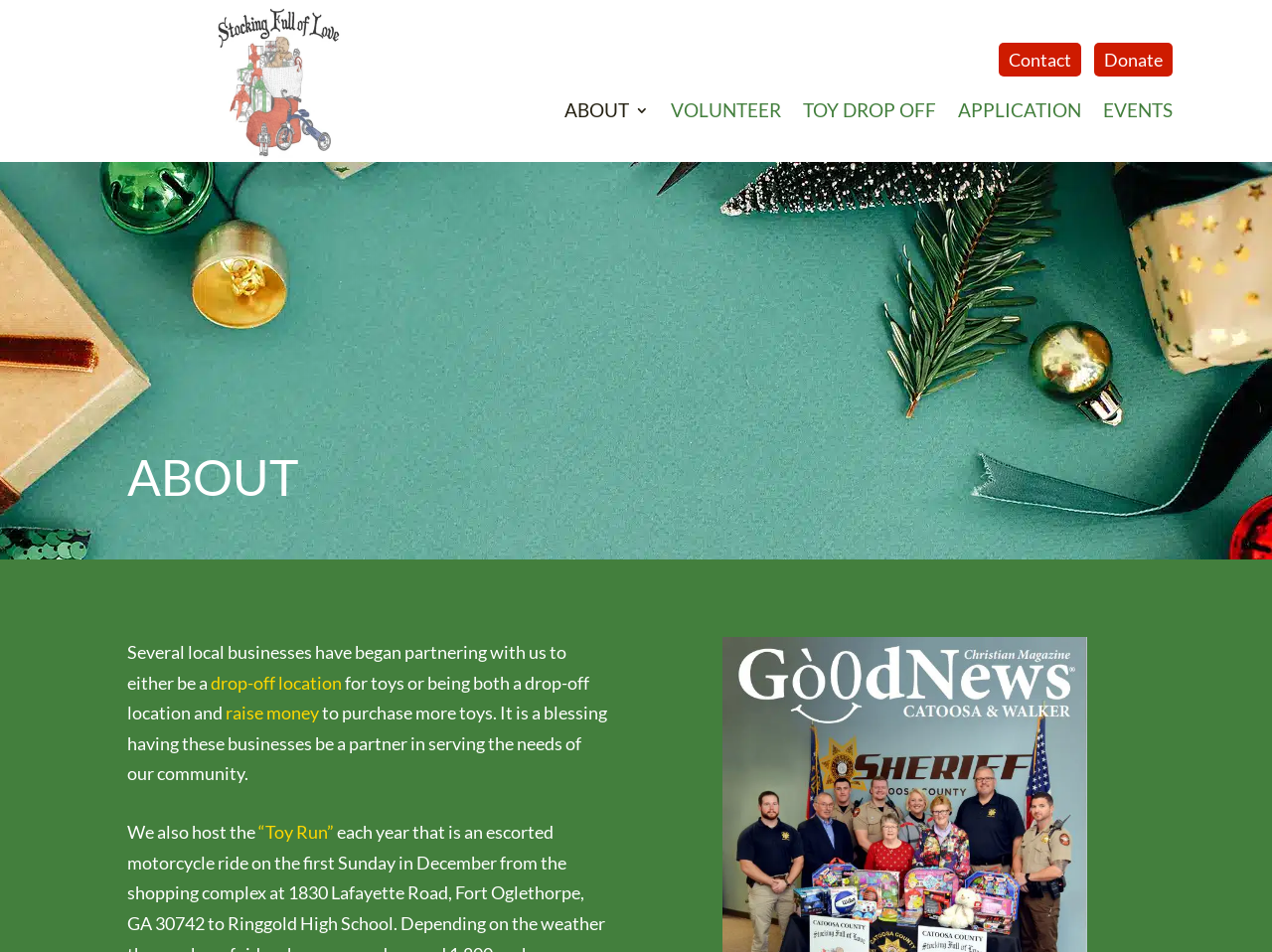Could you highlight the region that needs to be clicked to execute the instruction: "Click the 'Donate' link"?

[0.86, 0.045, 0.922, 0.08]